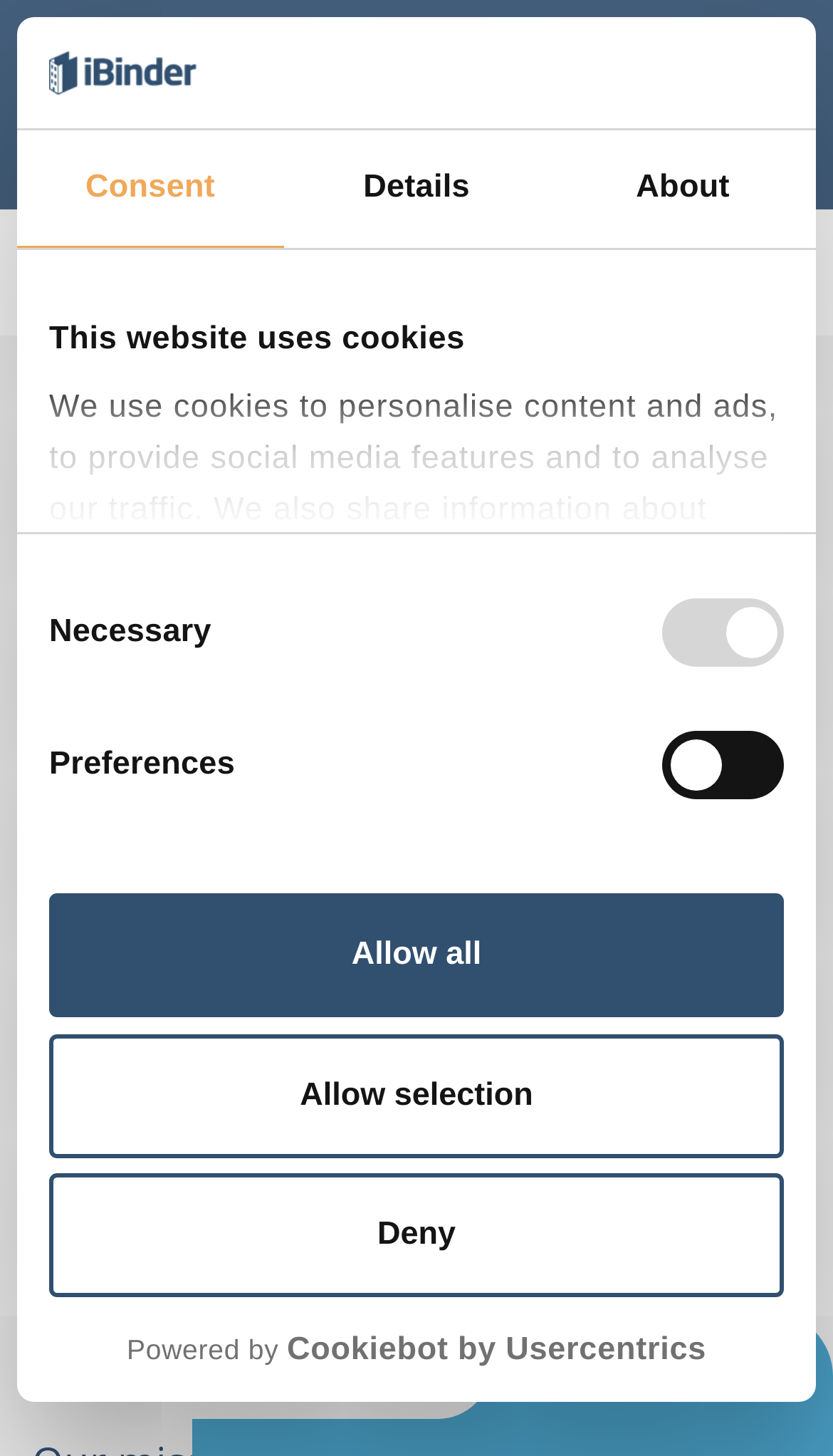Find the bounding box coordinates for the area you need to click to carry out the instruction: "Click the logo". The coordinates should be four float numbers between 0 and 1, indicated as [left, top, right, bottom].

[0.059, 0.034, 0.237, 0.067]